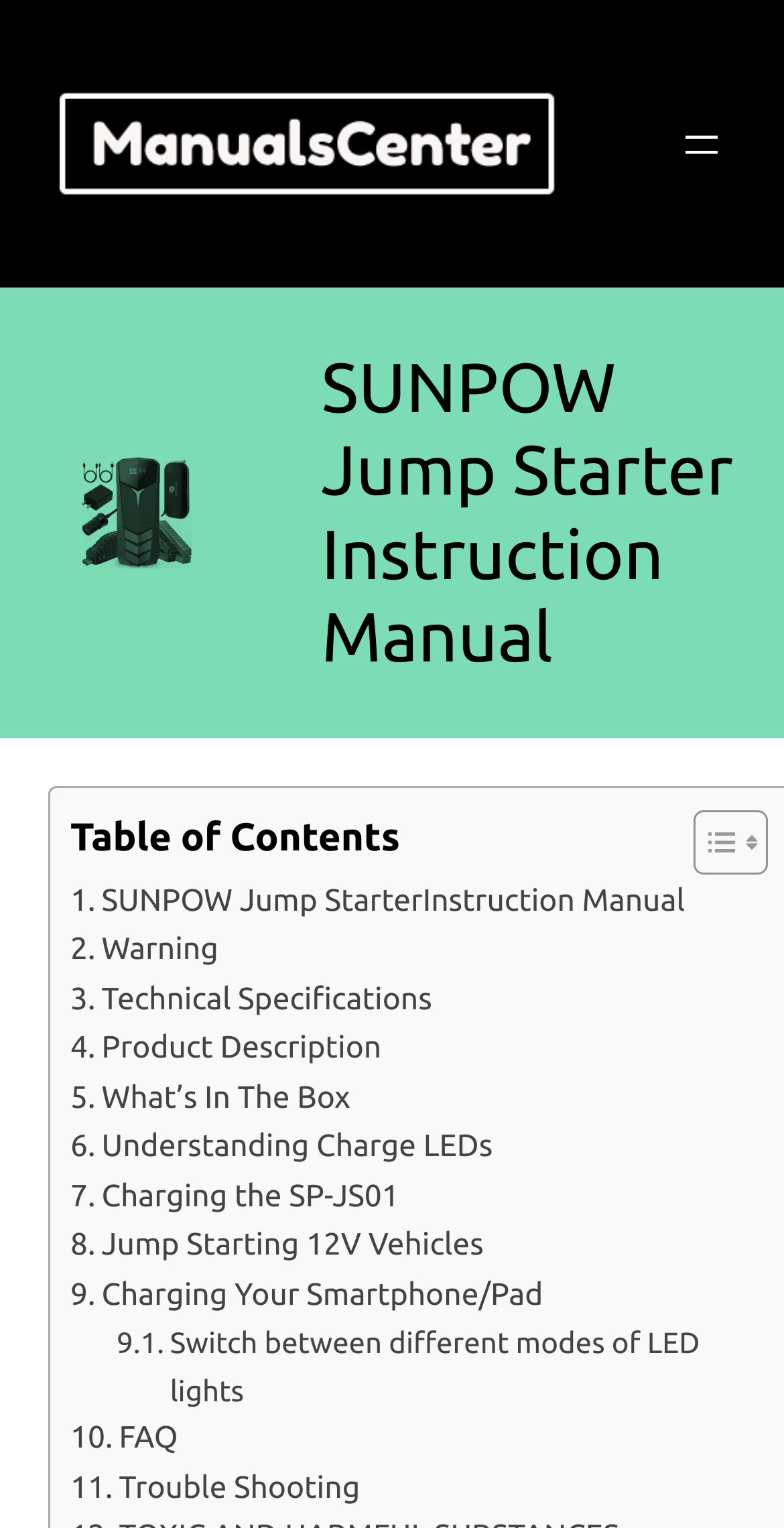What is the first item in the table of contents?
Answer the question based on the image using a single word or a brief phrase.

Table of Contents